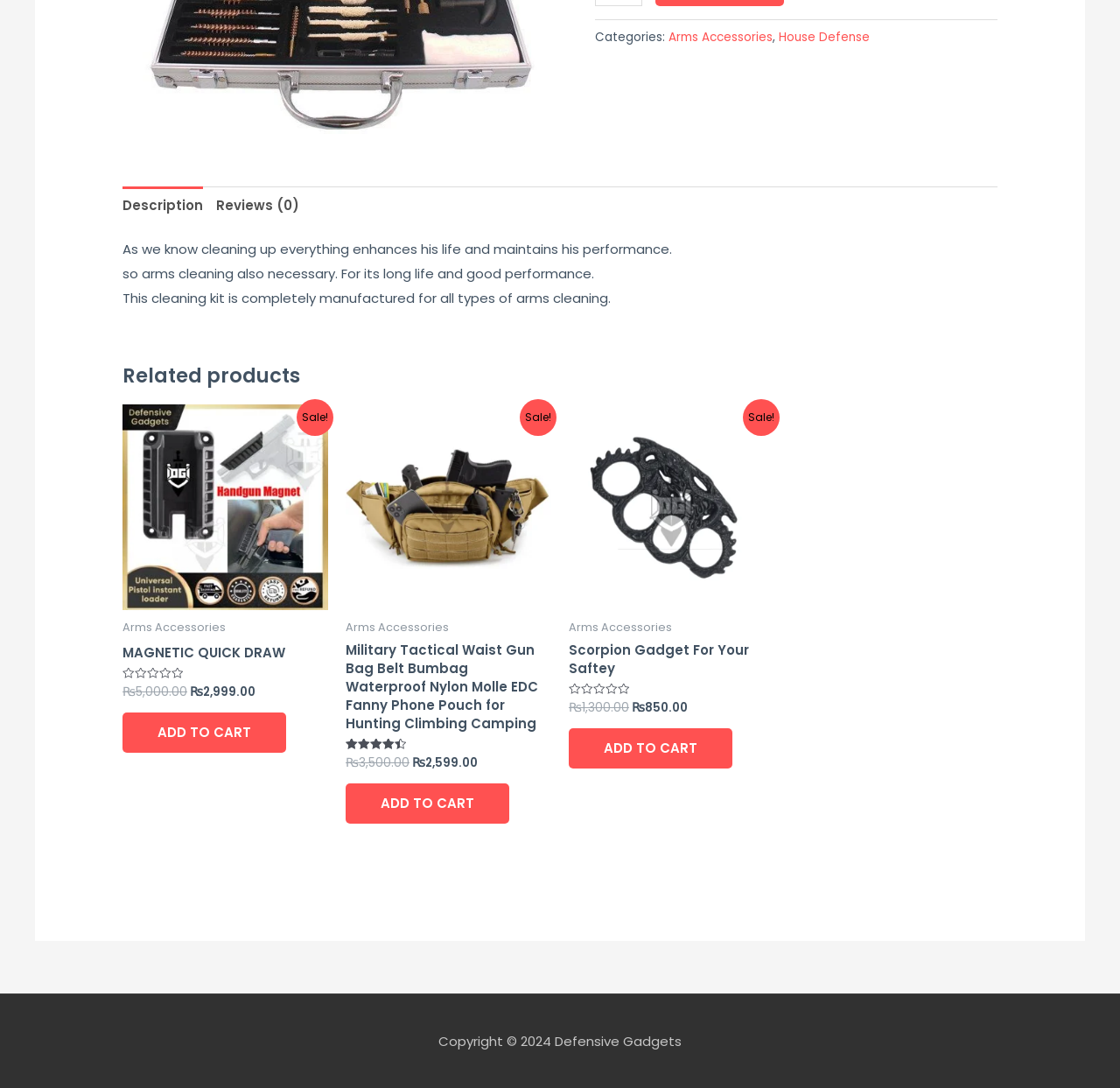Extract the bounding box coordinates for the UI element described by the text: "Add to cart". The coordinates should be in the form of [left, top, right, bottom] with values between 0 and 1.

[0.109, 0.655, 0.256, 0.692]